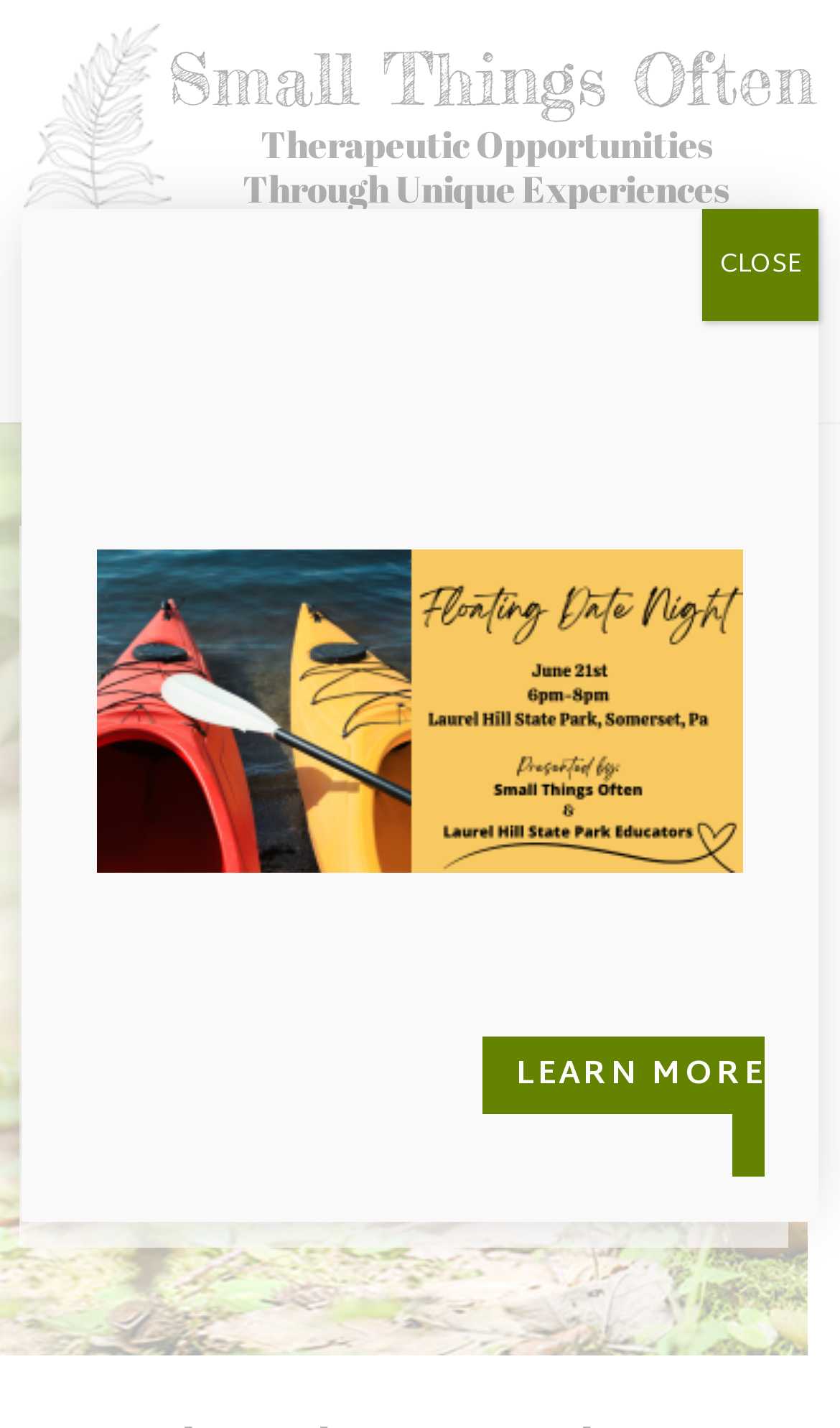Using the provided element description "Schedule a Free 20-minute Consultation", determine the bounding box coordinates of the UI element.

[0.075, 0.739, 0.886, 0.828]